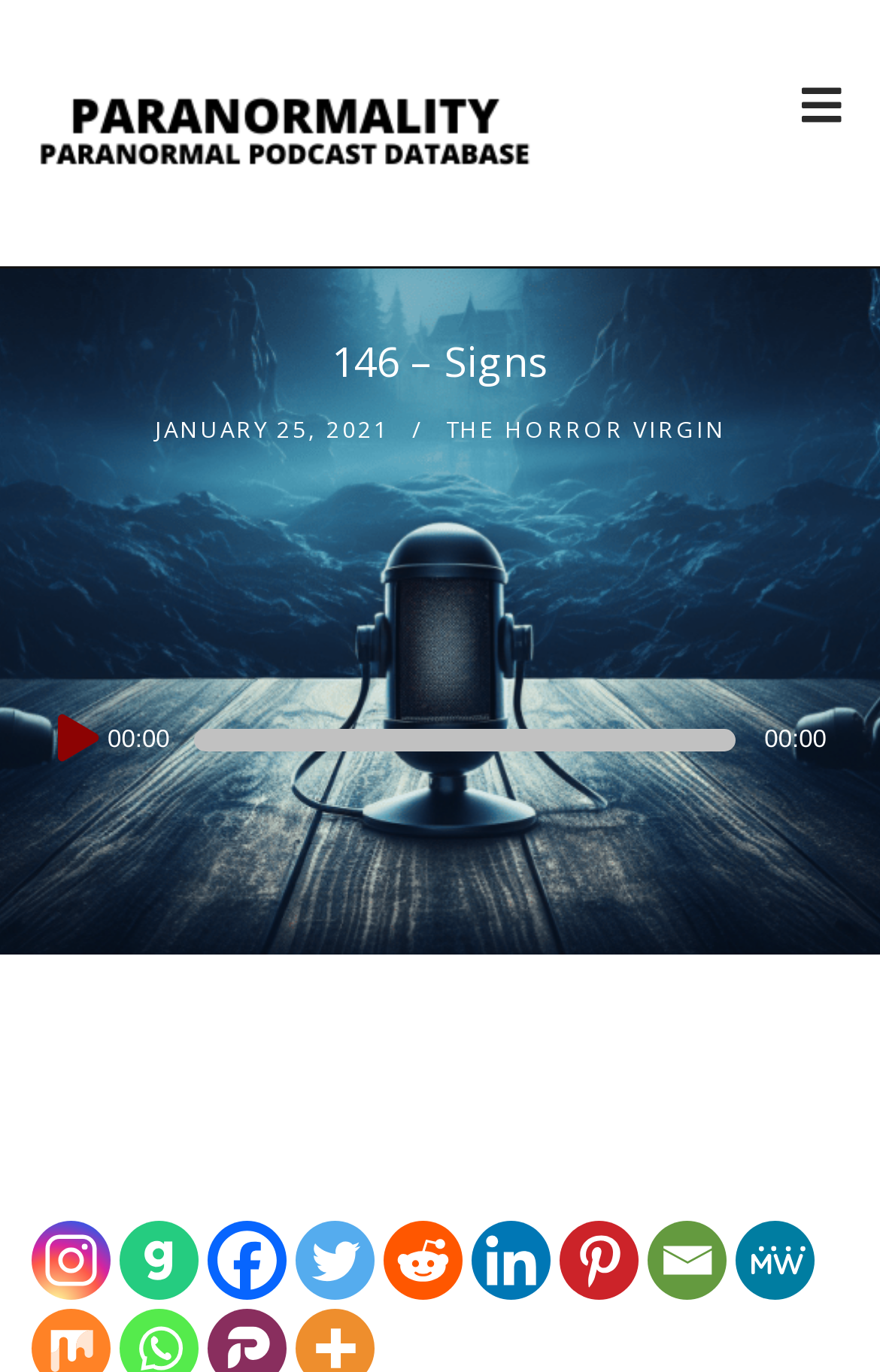Can you find the bounding box coordinates of the area I should click to execute the following instruction: "Click on the Facebook link"?

[0.235, 0.89, 0.325, 0.948]